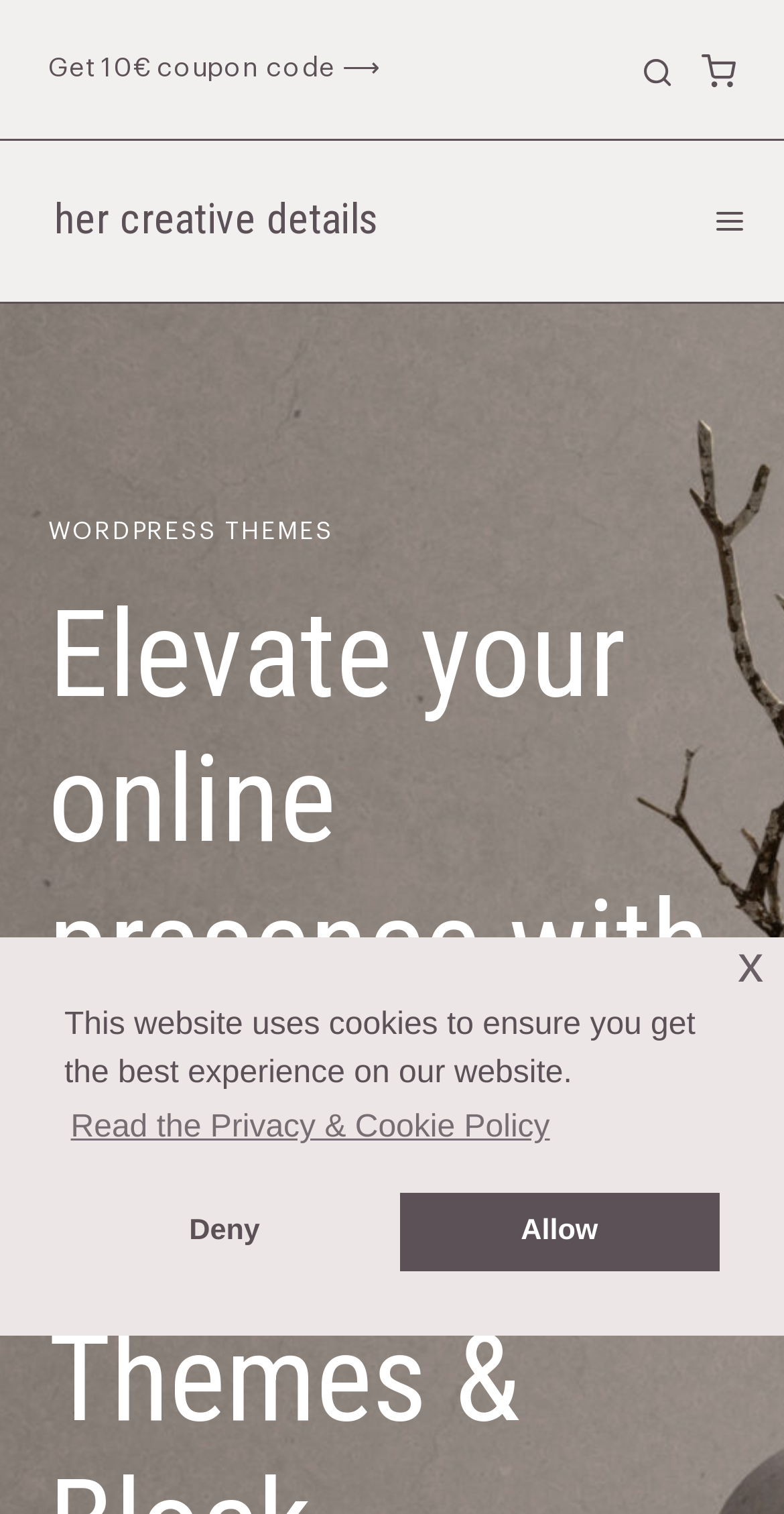What is the purpose of the 'Scroll to top' button?
Please provide a single word or phrase as your answer based on the image.

To scroll to top